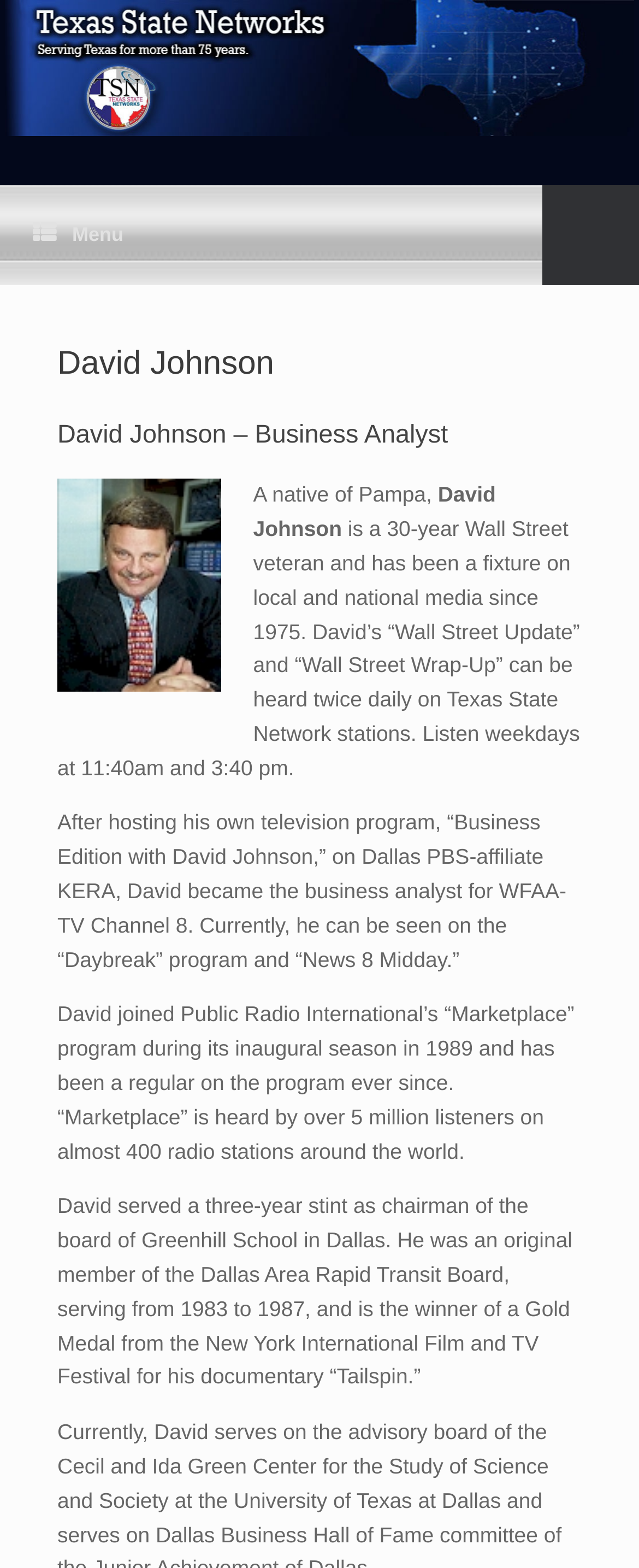Identify the bounding box coordinates for the UI element mentioned here: "title="Texas State Networks"". Provide the coordinates as four float values between 0 and 1, i.e., [left, top, right, bottom].

[0.008, 0.0, 0.992, 0.087]